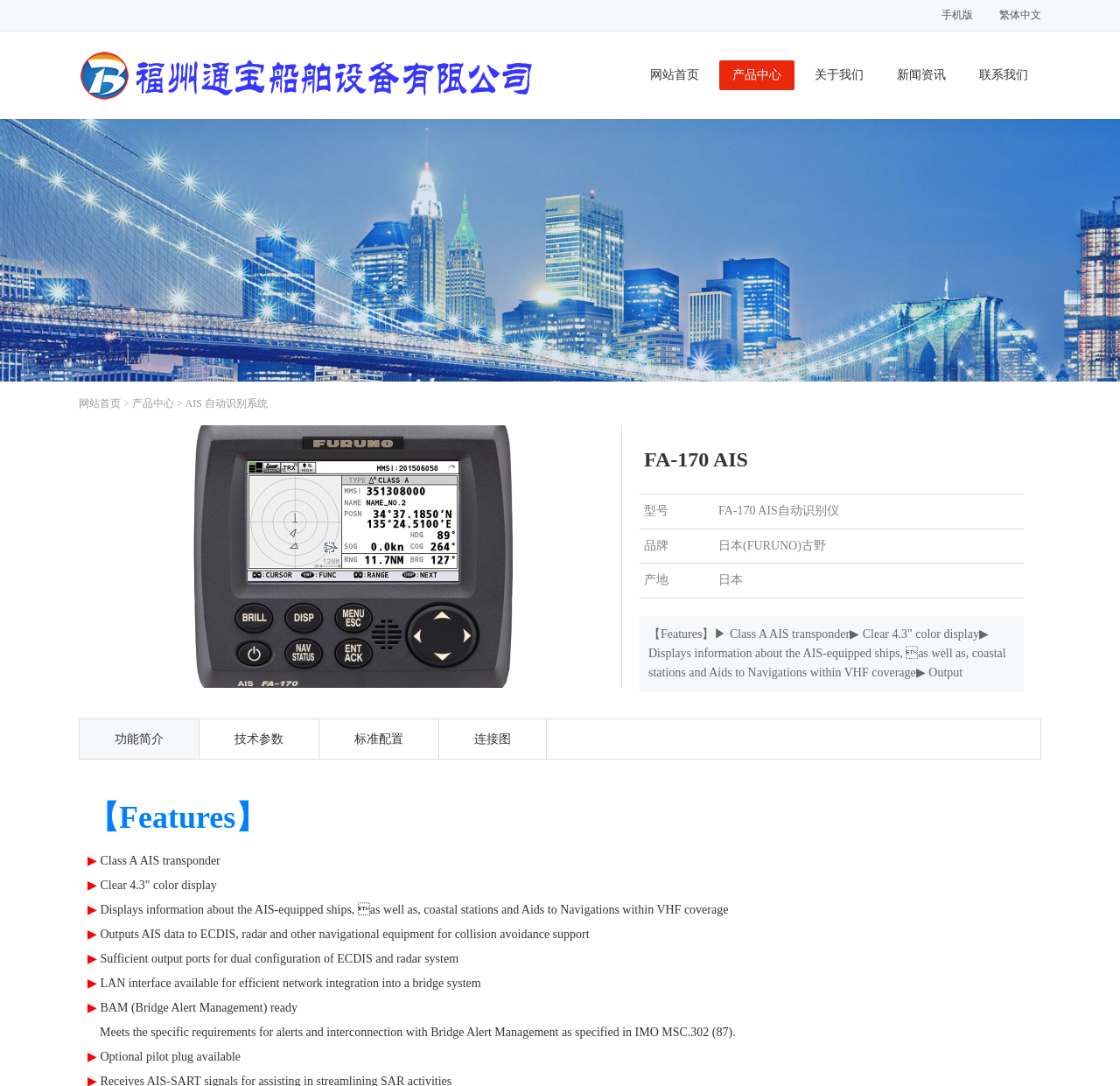Specify the bounding box coordinates of the element's area that should be clicked to execute the given instruction: "Click the link to view features introduction". The coordinates should be four float numbers between 0 and 1, i.e., [left, top, right, bottom].

[0.071, 0.662, 0.177, 0.698]